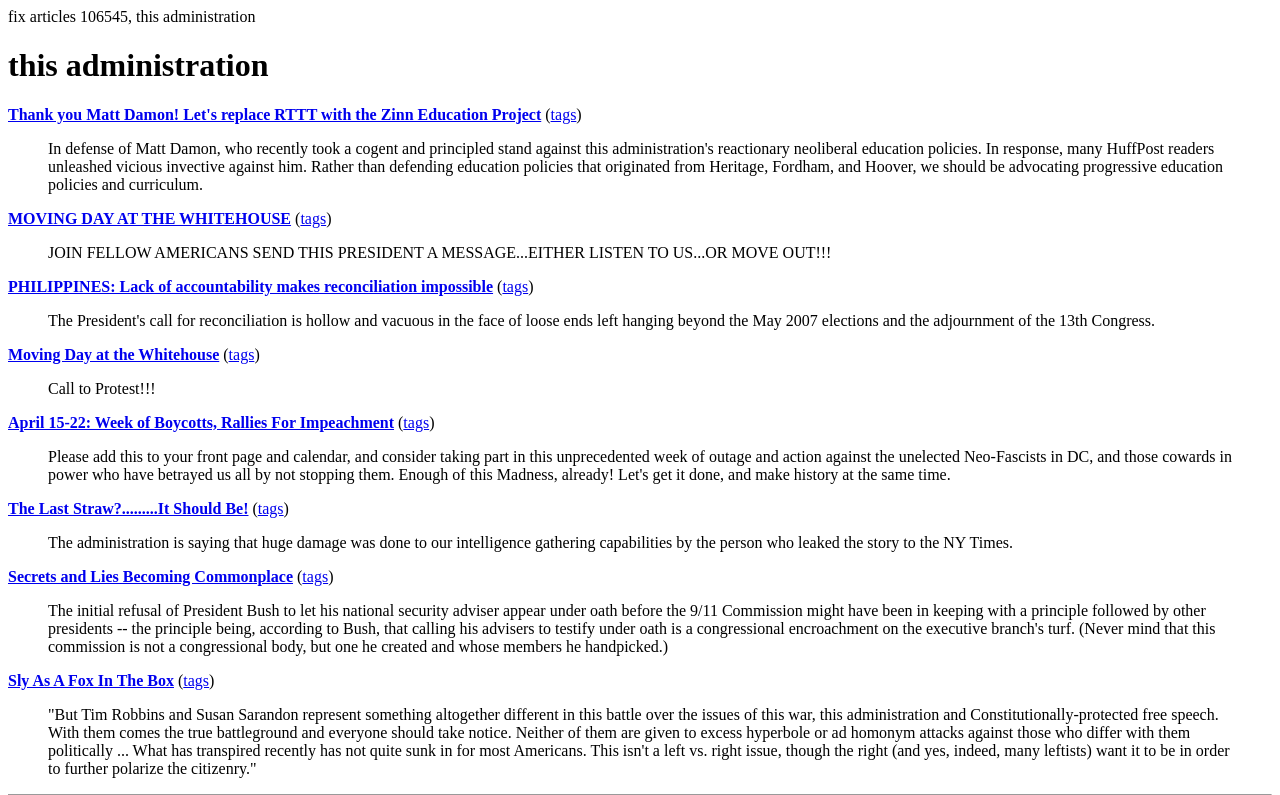Please identify the bounding box coordinates of the area that needs to be clicked to follow this instruction: "Click on the link 'PHILIPPINES: Lack of accountability makes reconciliation impossible'".

[0.006, 0.35, 0.385, 0.371]